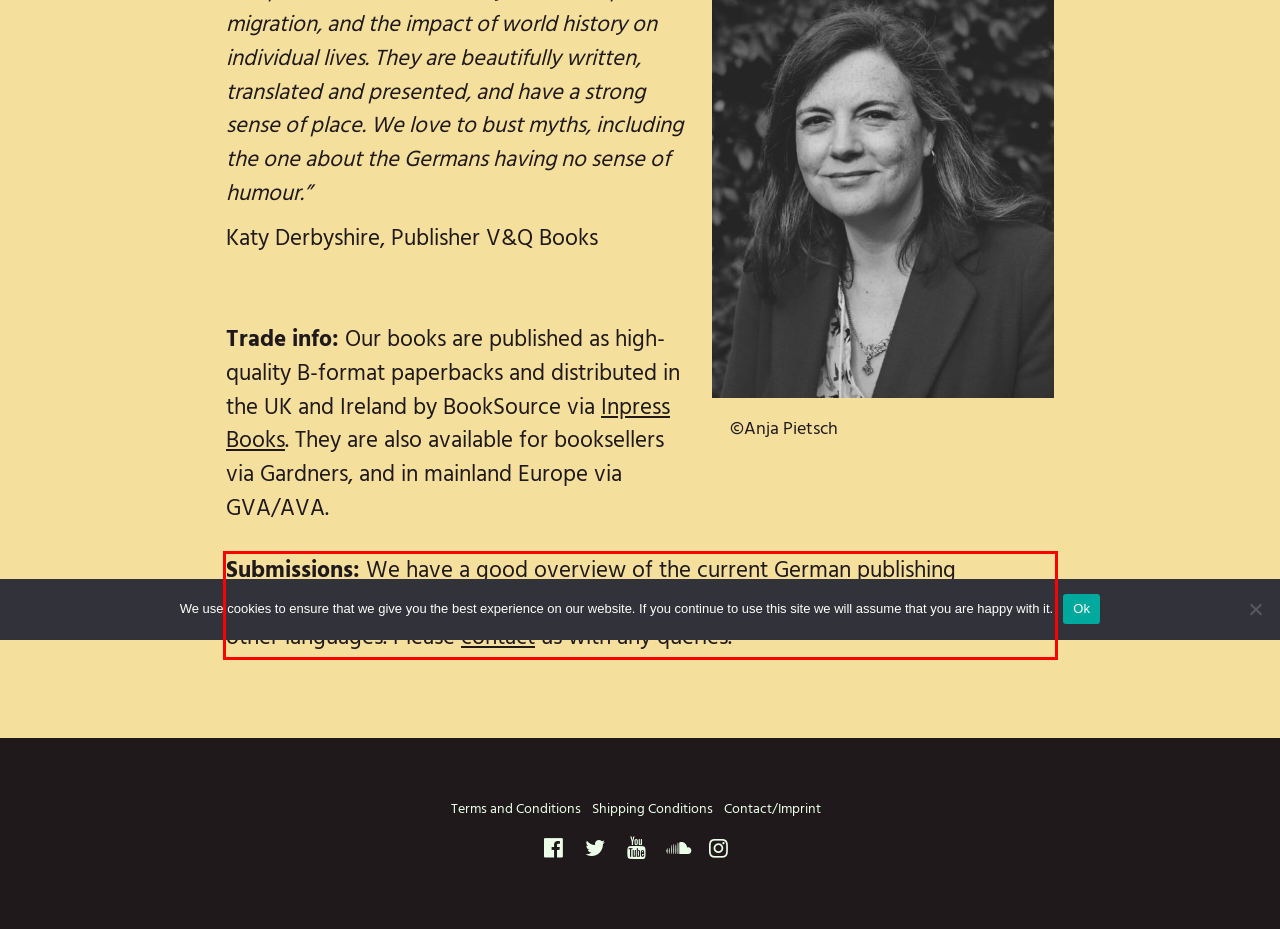Using the provided webpage screenshot, identify and read the text within the red rectangle bounding box.

Submissions: We have a good overview of the current German publishing landscape, but we are especially interested in submissions written in Germany in other languages. Please contact us with any queries.